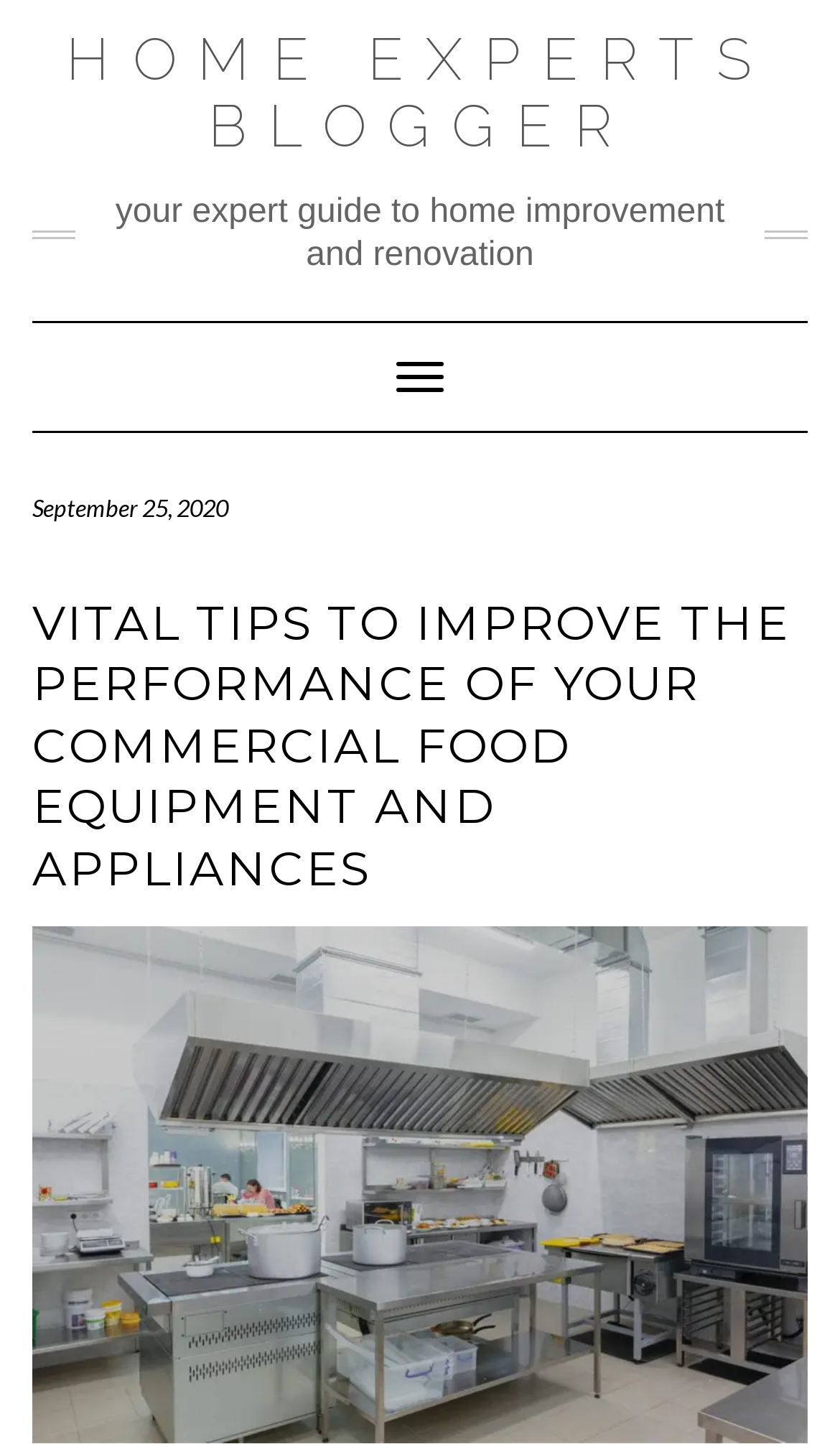Extract the heading text from the webpage.

VITAL TIPS TO IMPROVE THE PERFORMANCE OF YOUR COMMERCIAL FOOD EQUIPMENT AND APPLIANCES